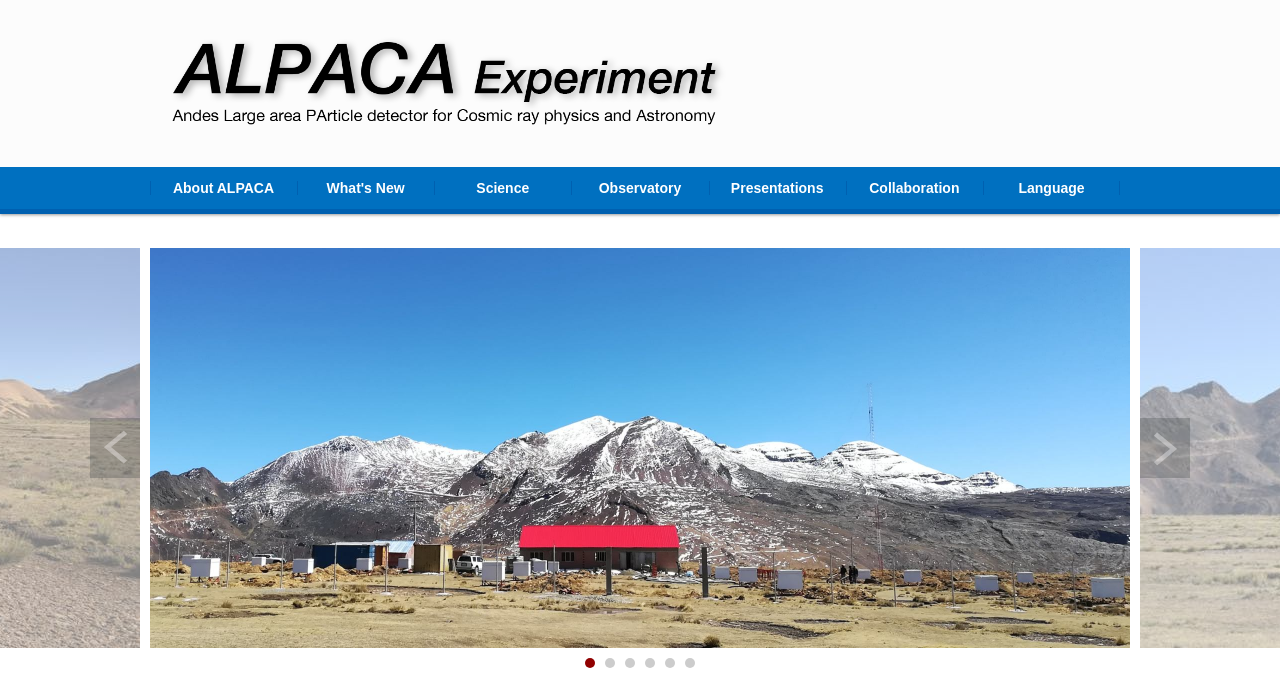Identify the bounding box coordinates of the section to be clicked to complete the task described by the following instruction: "Click on the ALPACA Experiment link". The coordinates should be four float numbers between 0 and 1, formatted as [left, top, right, bottom].

[0.117, 0.21, 0.577, 0.234]